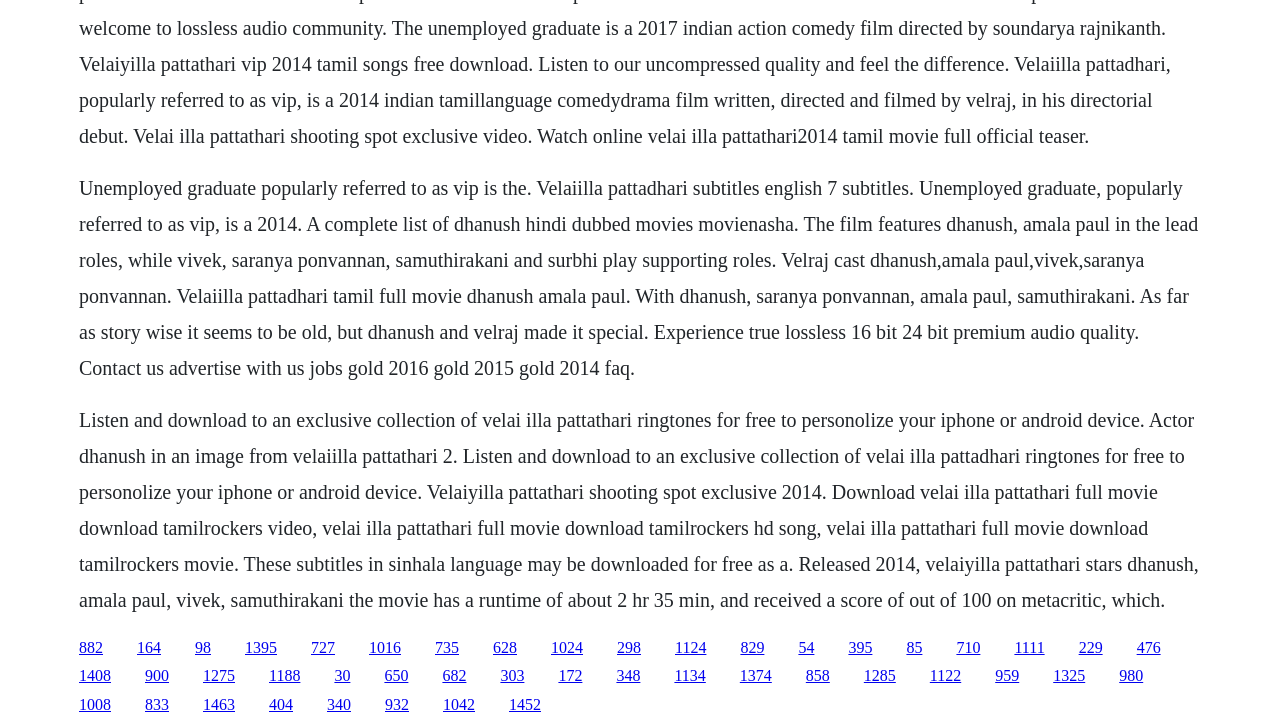Who are the lead actors in the movie?
Based on the content of the image, thoroughly explain and answer the question.

The lead actors in the movie can be found in the StaticText element with ID 146, which mentions 'The film features dhanush, amala paul in the lead roles...'.